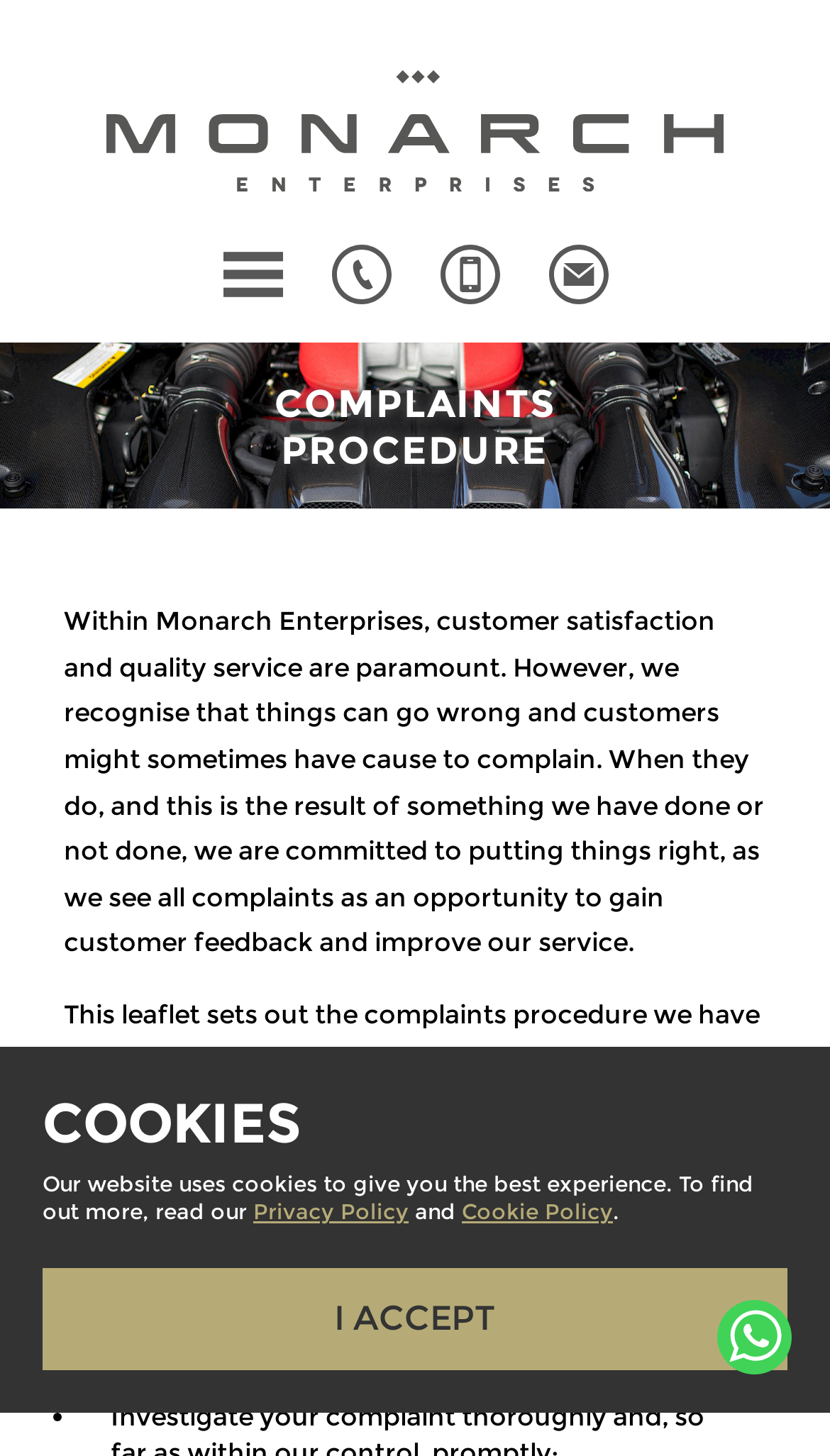What is the relationship between cookies and the website?
Refer to the image and give a detailed response to the question.

According to the webpage, the website uses cookies to provide the best experience for users. The webpage also provides links to the company's Privacy Policy and Cookie Policy for users who want to learn more about how cookies are used.